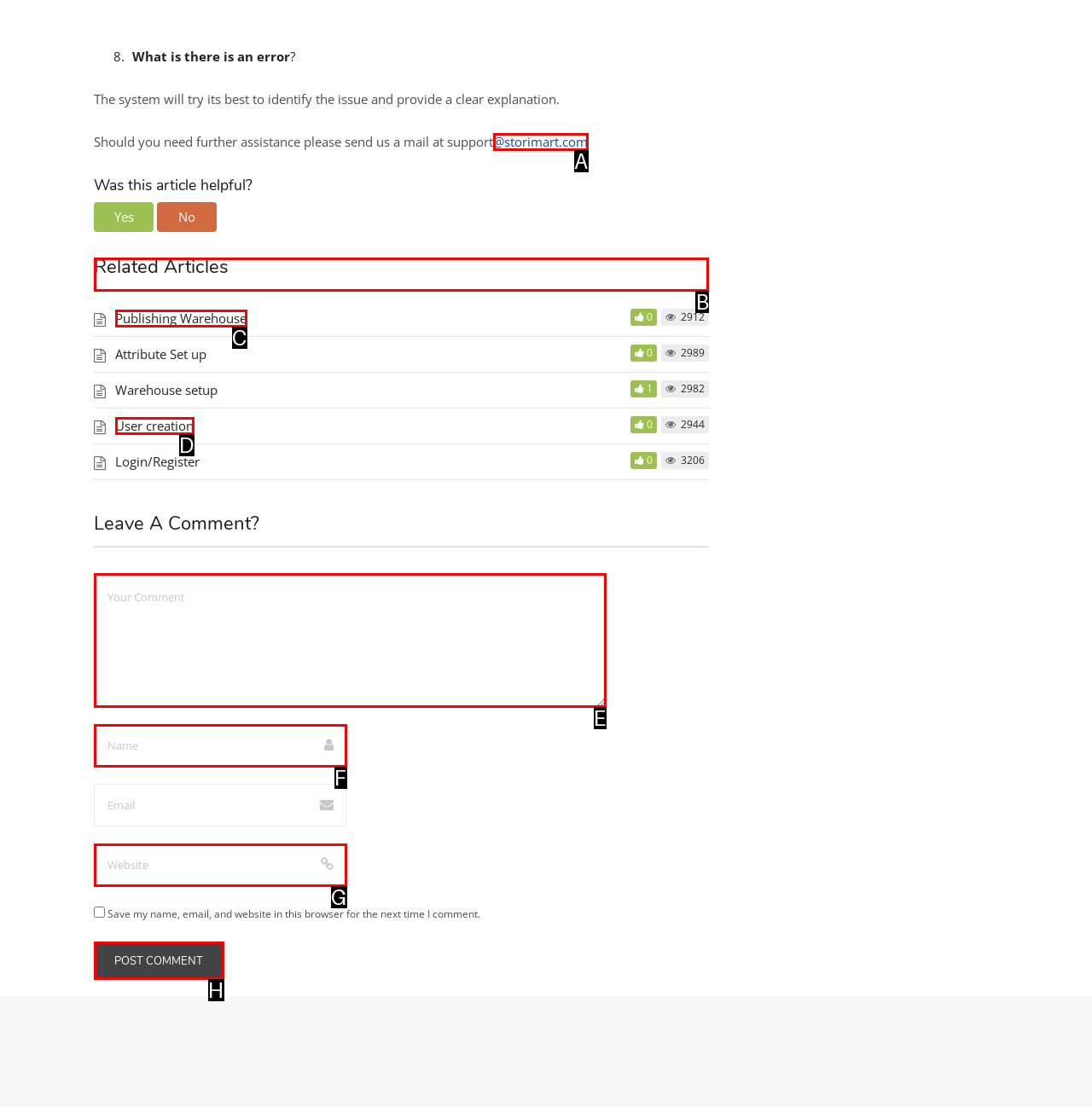Find the appropriate UI element to complete the task: Click on Related Articles. Indicate your choice by providing the letter of the element.

B